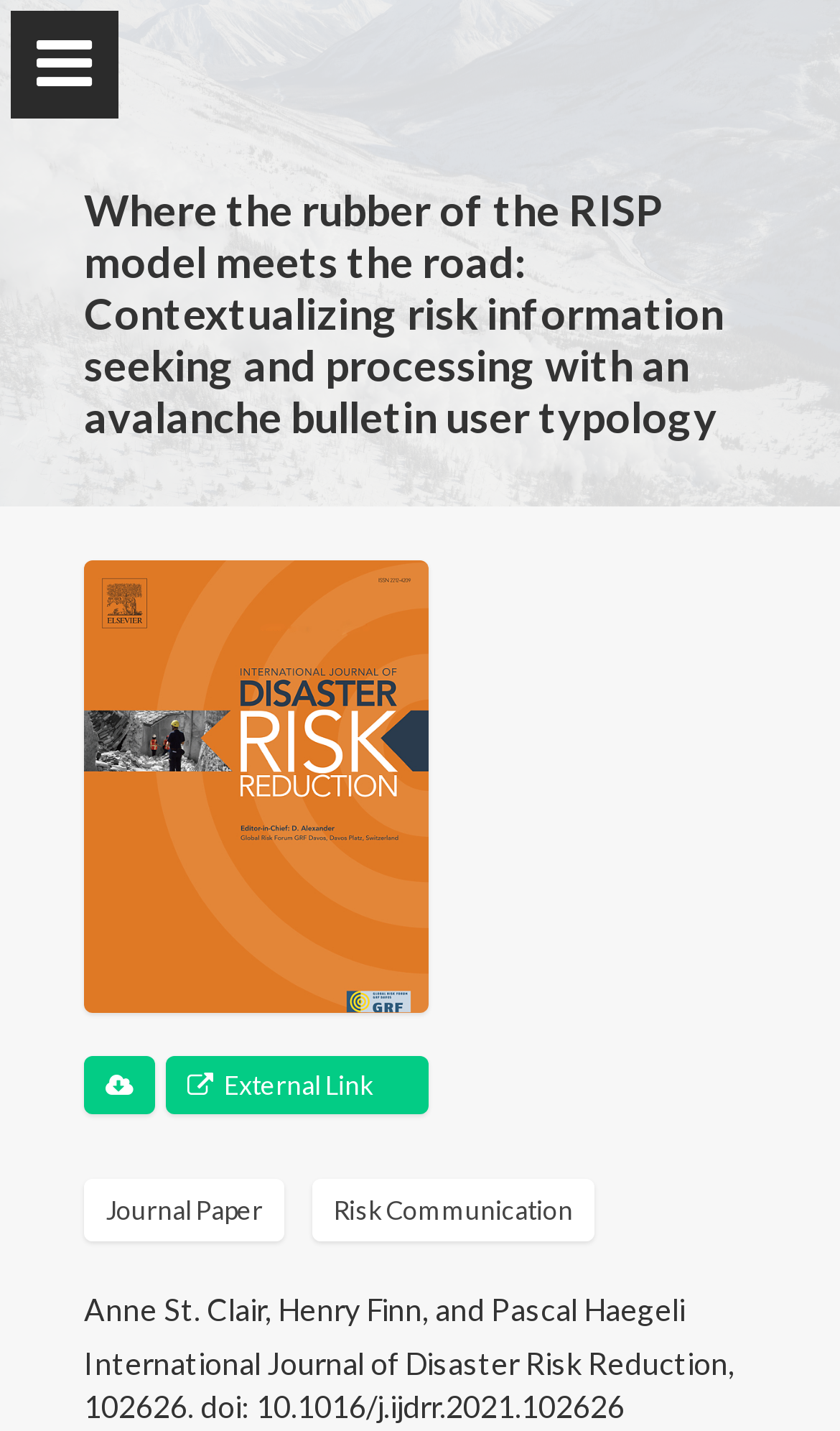Identify the bounding box coordinates of the clickable region to carry out the given instruction: "Contact SARP".

[0.038, 0.7, 0.872, 0.767]